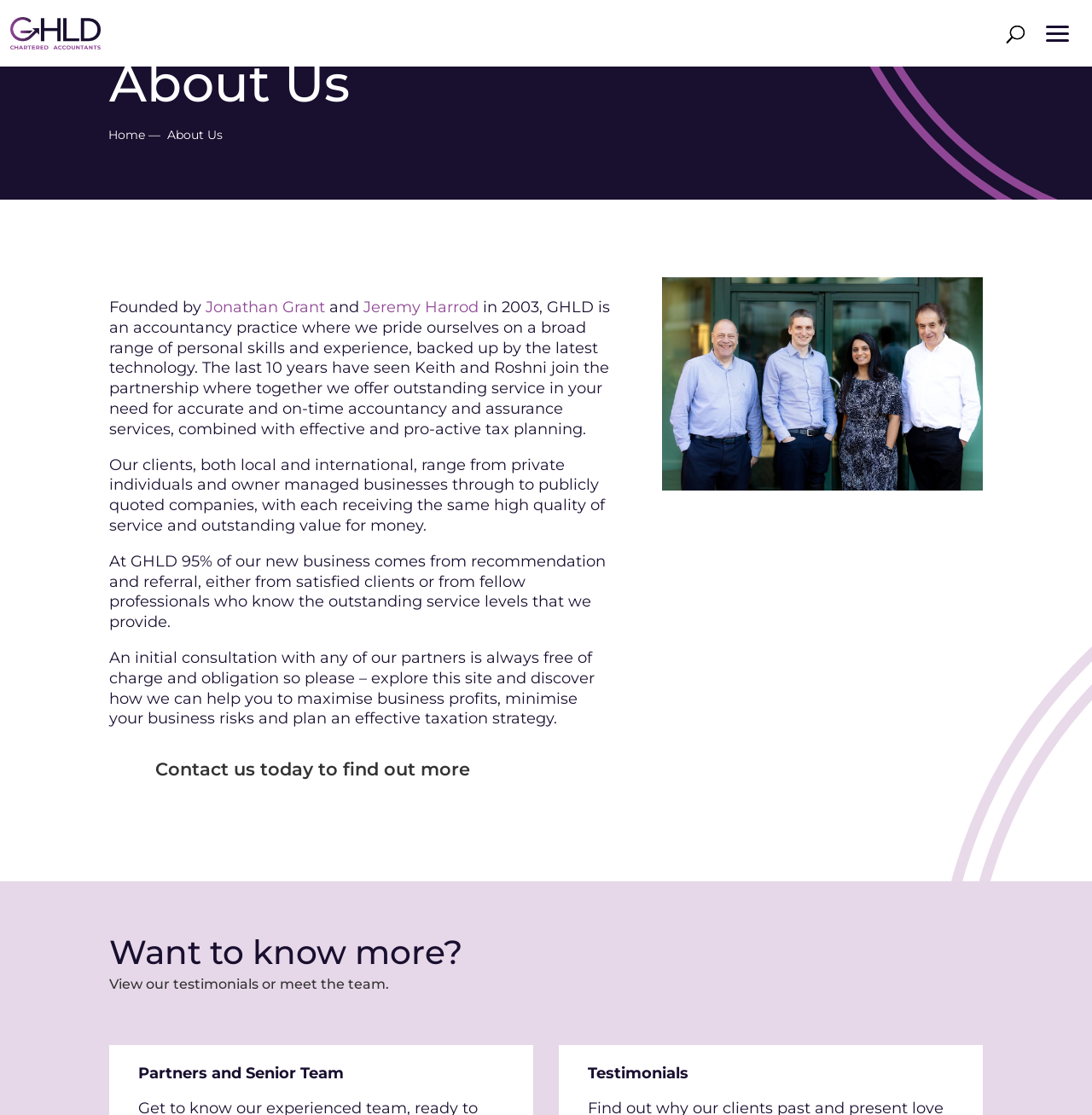What is the purpose of the initial consultation with any of the partners?
Provide a one-word or short-phrase answer based on the image.

Free of charge and obligation